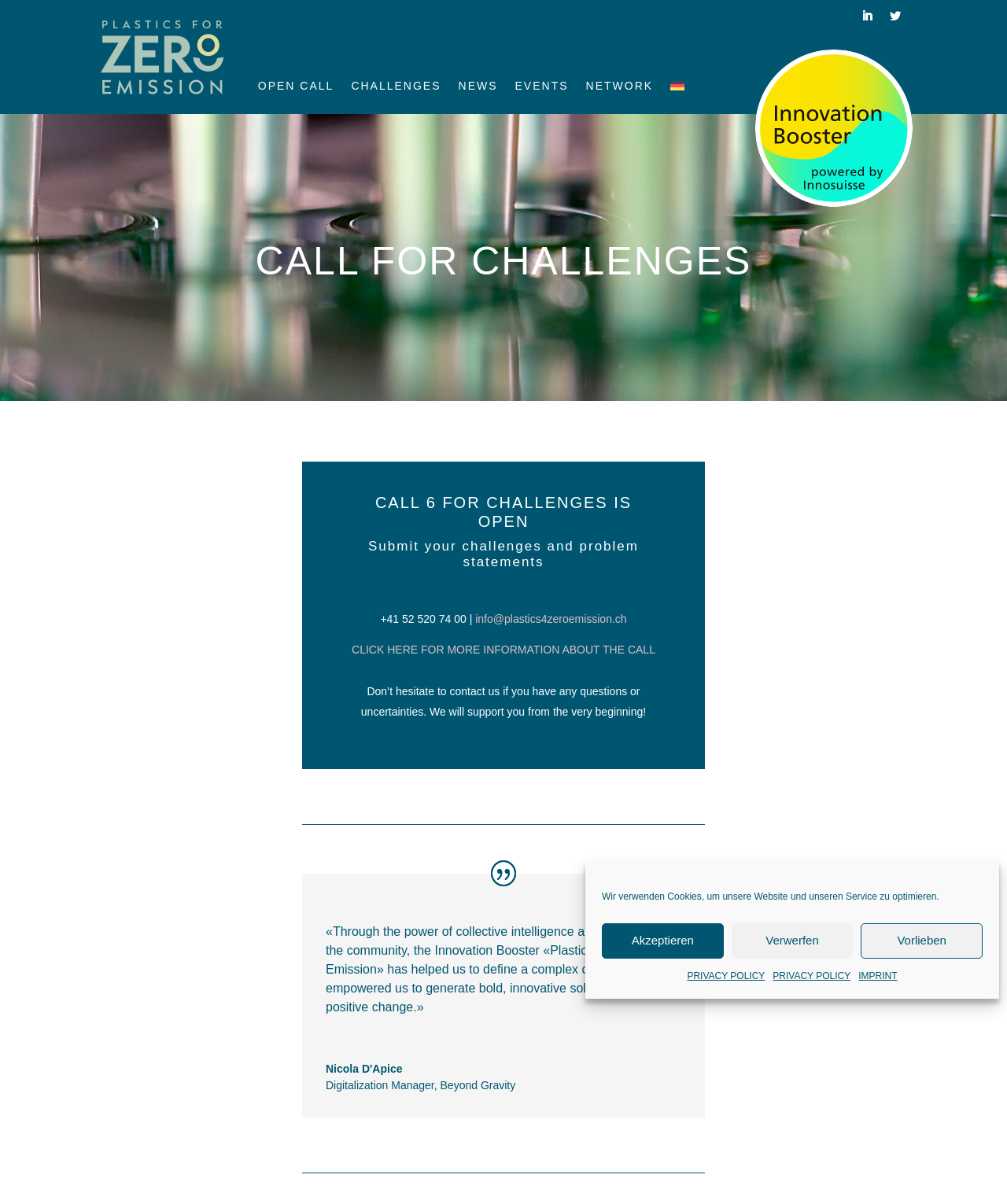What is the text on the button to accept cookies?
Look at the image and answer the question using a single word or phrase.

Akzeptieren